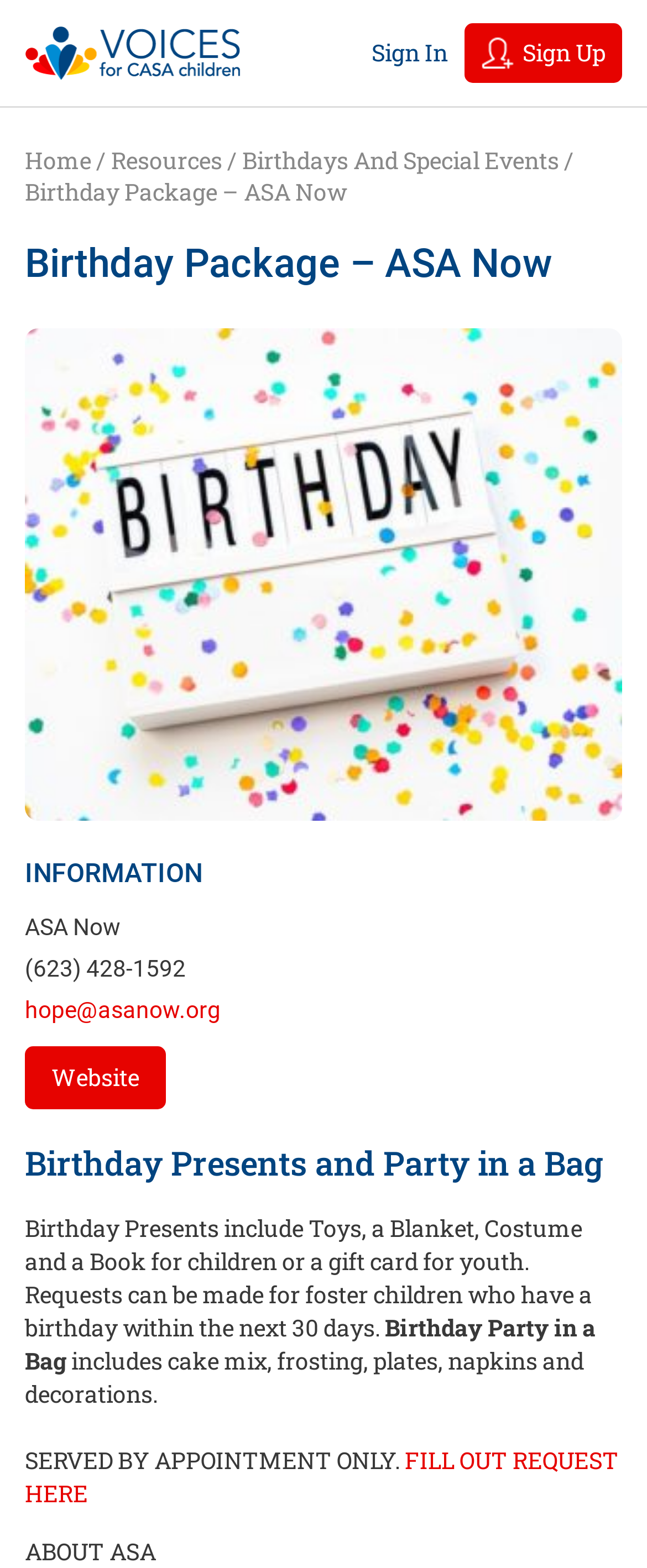Provide a thorough description of this webpage.

The webpage is about Voices for CASA Children's Birthday Package, specifically for ASA Now. At the top left, there is a link to the homepage, followed by a series of links to different sections, including Resources and Birthdays And Special Events. Below these links, there is a heading that repeats the title of the webpage.

On the top right, there are links to Sign In and Sign Up. Below these links, there is a static text element displaying the title of the webpage again.

The main content of the webpage is divided into sections. The first section is headed by "INFORMATION" and contains three links to contact information, including a phone number, email, and website.

The next section is headed by "Birthday Presents and Party in a Bag" and describes the contents of the birthday presents and party in a bag, including toys, blankets, costumes, and books for children, or gift cards for youth. This section also mentions that requests can be made for foster children who have a birthday within the next 30 days.

Below this section, there is a static text element that mentions that the birthday party in a bag includes cake mix, frosting, plates, napkins, and decorations. Another static text element states that the service is served by appointment only.

Finally, there is a link to fill out a request form, and a static text element that says "ABOUT ASA" at the very bottom of the page.